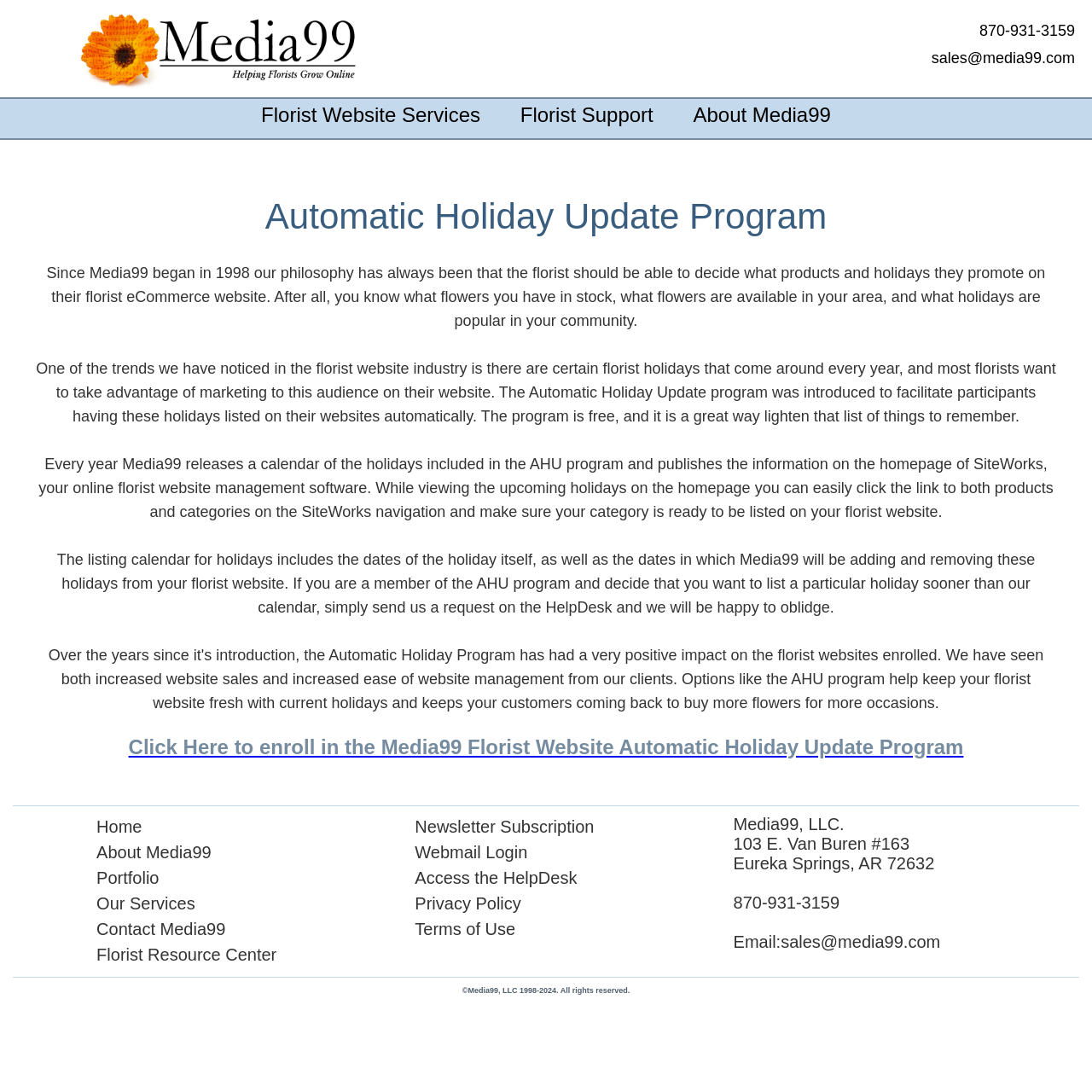Locate the bounding box coordinates of the clickable area needed to fulfill the instruction: "Click the 'Florist Website Services' button".

[0.223, 0.091, 0.456, 0.121]